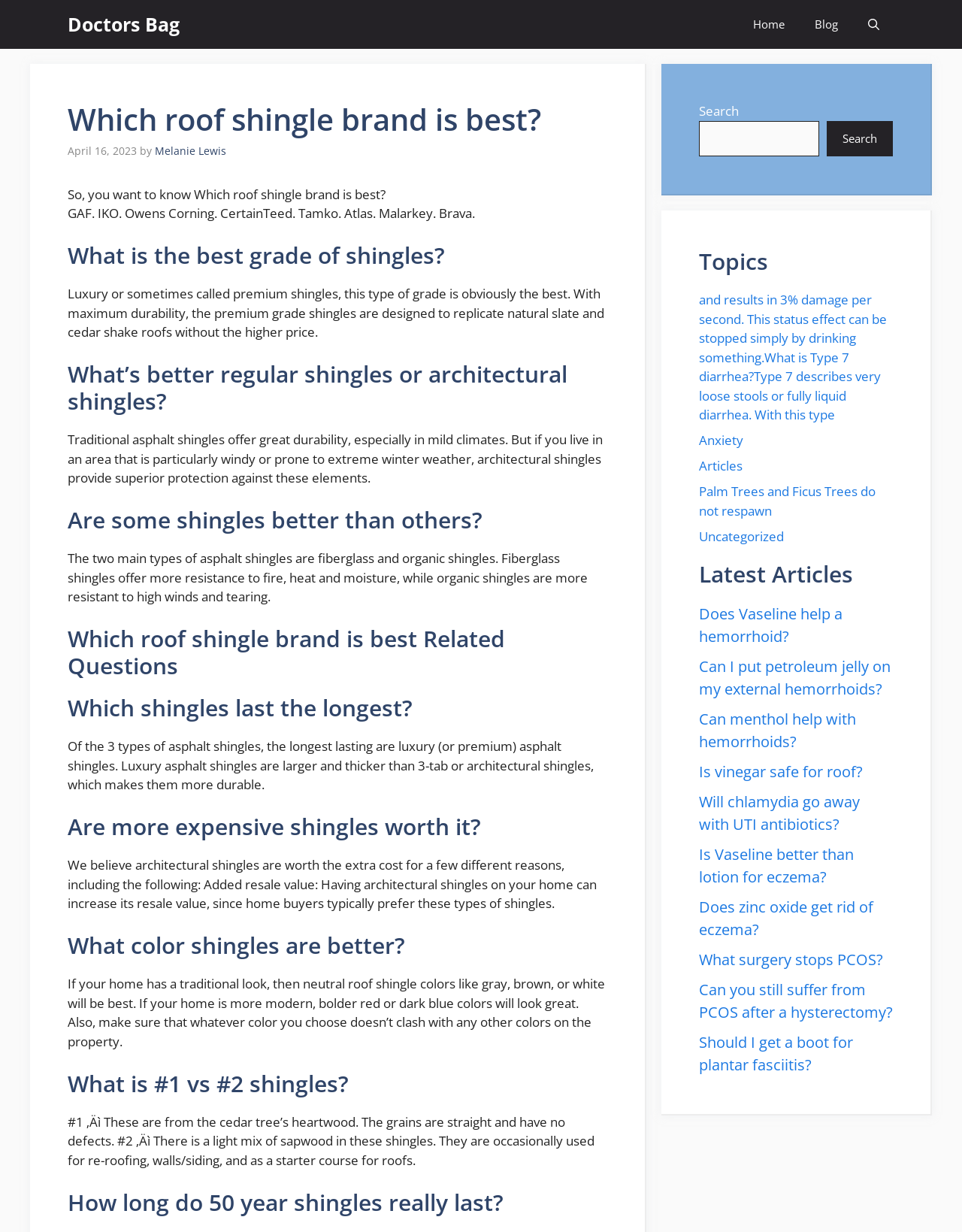Find the bounding box coordinates of the area to click in order to follow the instruction: "Check out the 'Latest Articles'".

[0.727, 0.455, 0.928, 0.477]